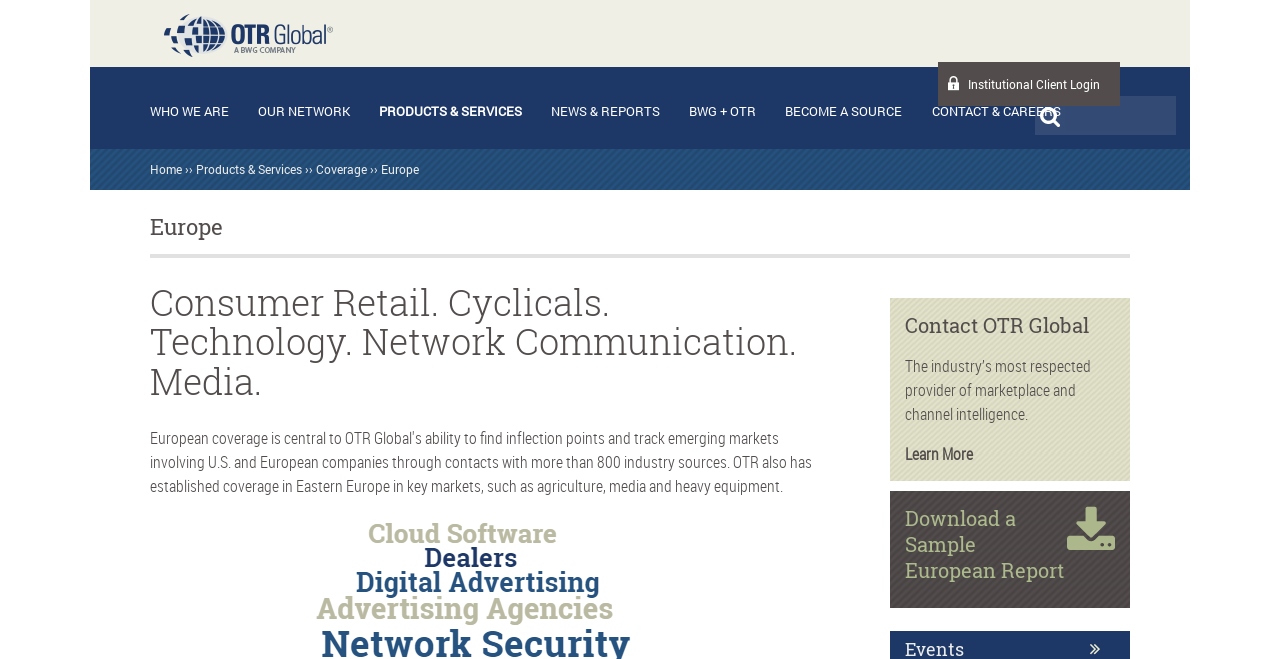What is the purpose of the search form?
By examining the image, provide a one-word or phrase answer.

Search